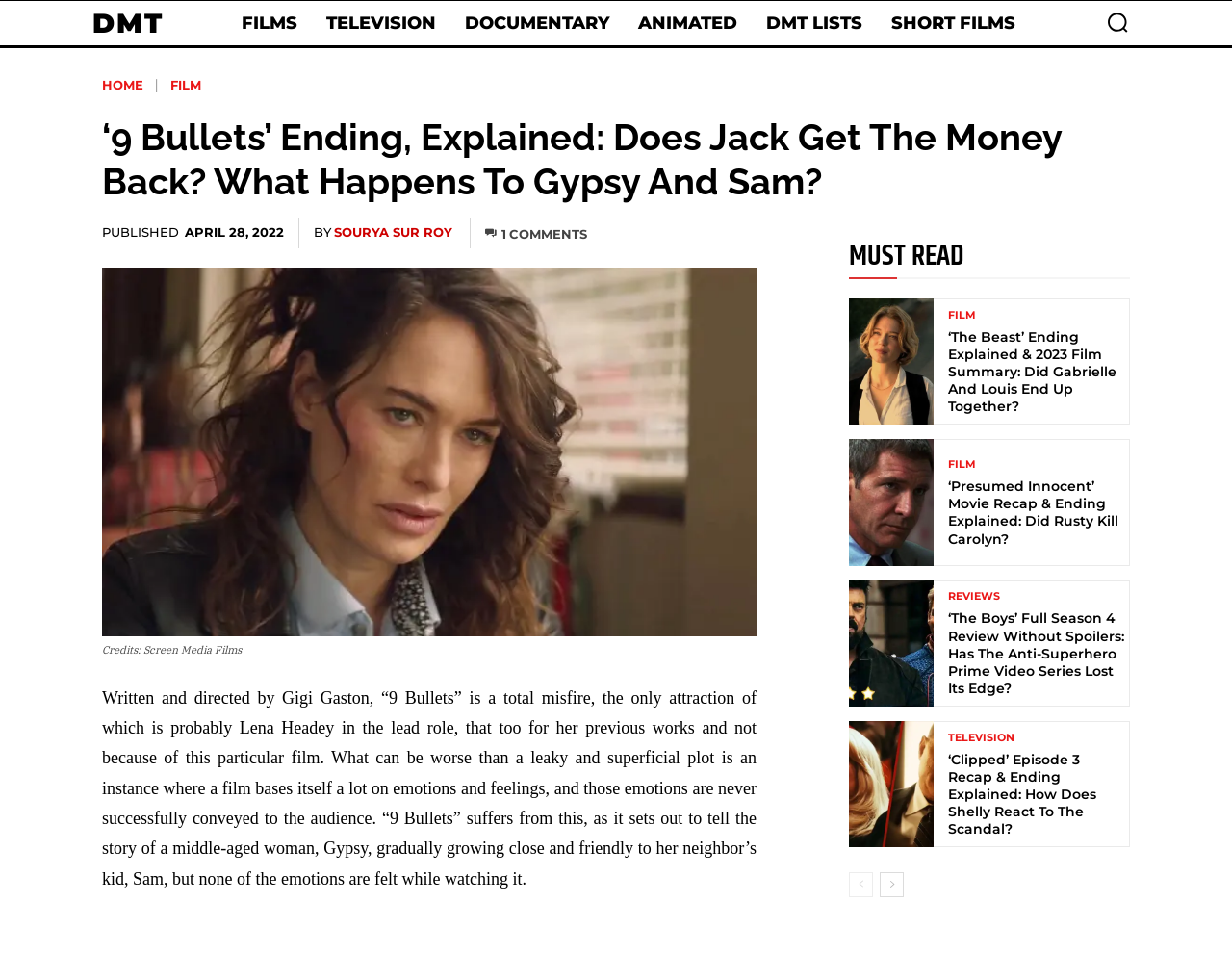What is the publication date of the article?
Look at the image and construct a detailed response to the question.

The answer can be found by looking at the text 'PUBLISHED' followed by the date 'APRIL 28, 2022'.